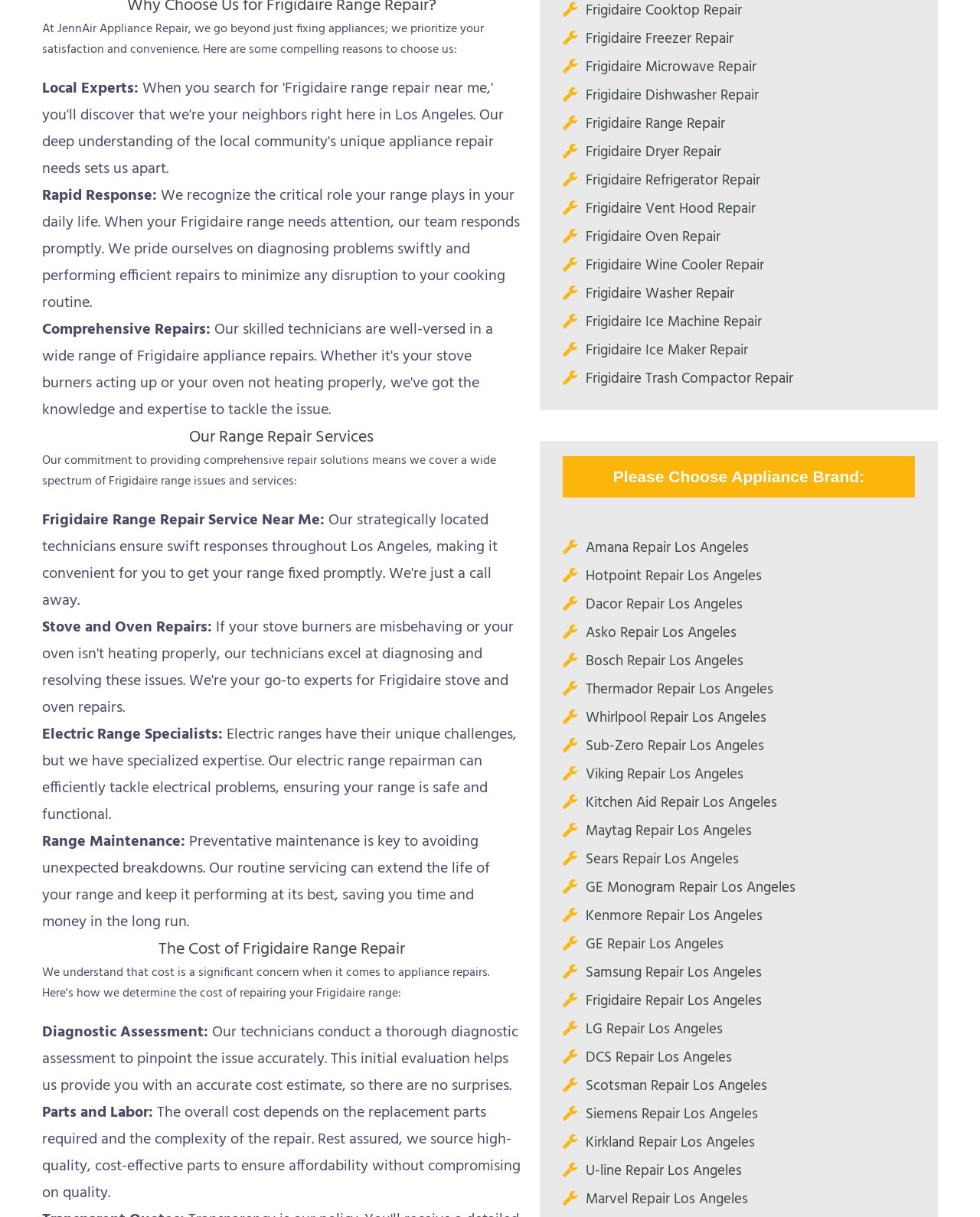Give a short answer to this question using one word or a phrase:
What is the purpose of the diagnostic assessment?

To provide accurate cost estimate